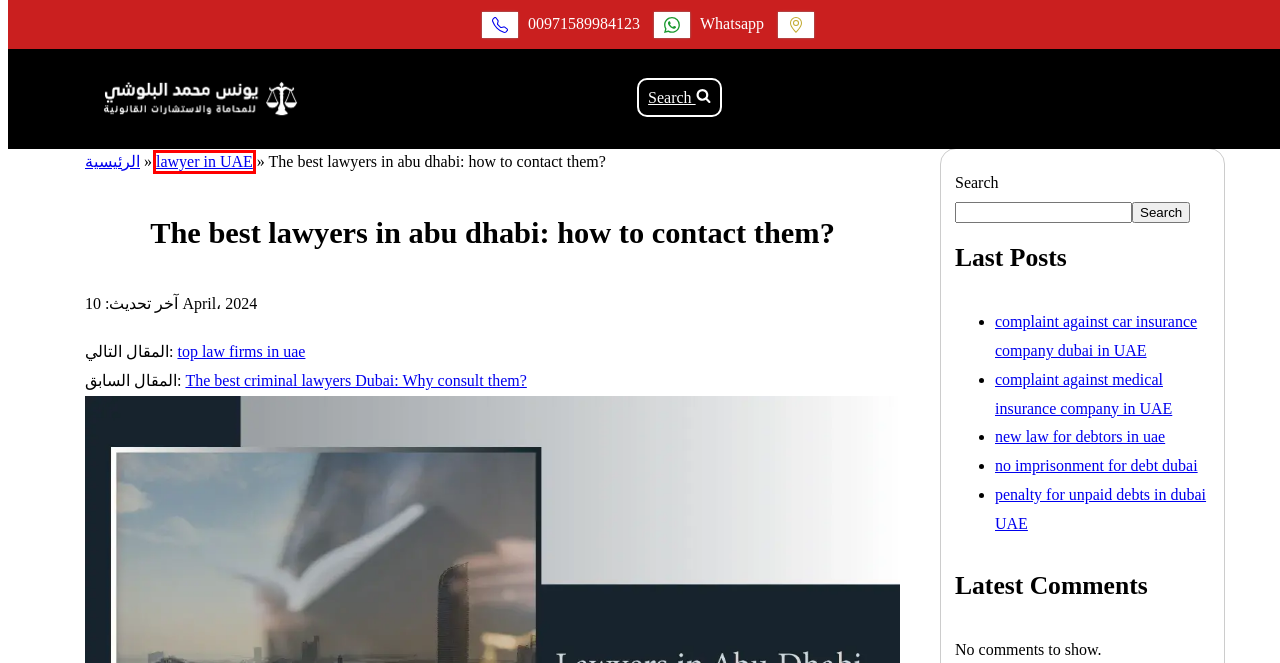You have a screenshot of a webpage with a red bounding box around an element. Select the webpage description that best matches the new webpage after clicking the element within the red bounding box. Here are the descriptions:
A. top law firms in uae - Younis Mohammed Al Balushi
B. محامي في دبي | 0589984123 | يونس محمد البلوشي
C. no imprisonment for debt dubai 2023 - Al Baluchi Office
D. complaint against medical insurance company in UAE 2023
E. The best criminal lawyers Dubai: Why consult them?
F. lawyer in UAE - محامي دبي الامارات
G. new law for debtors in uae 2023 - Al Baluchi Office
H. penalty for unpaid debts in dubai 2023 - Al Baluchi Office

F